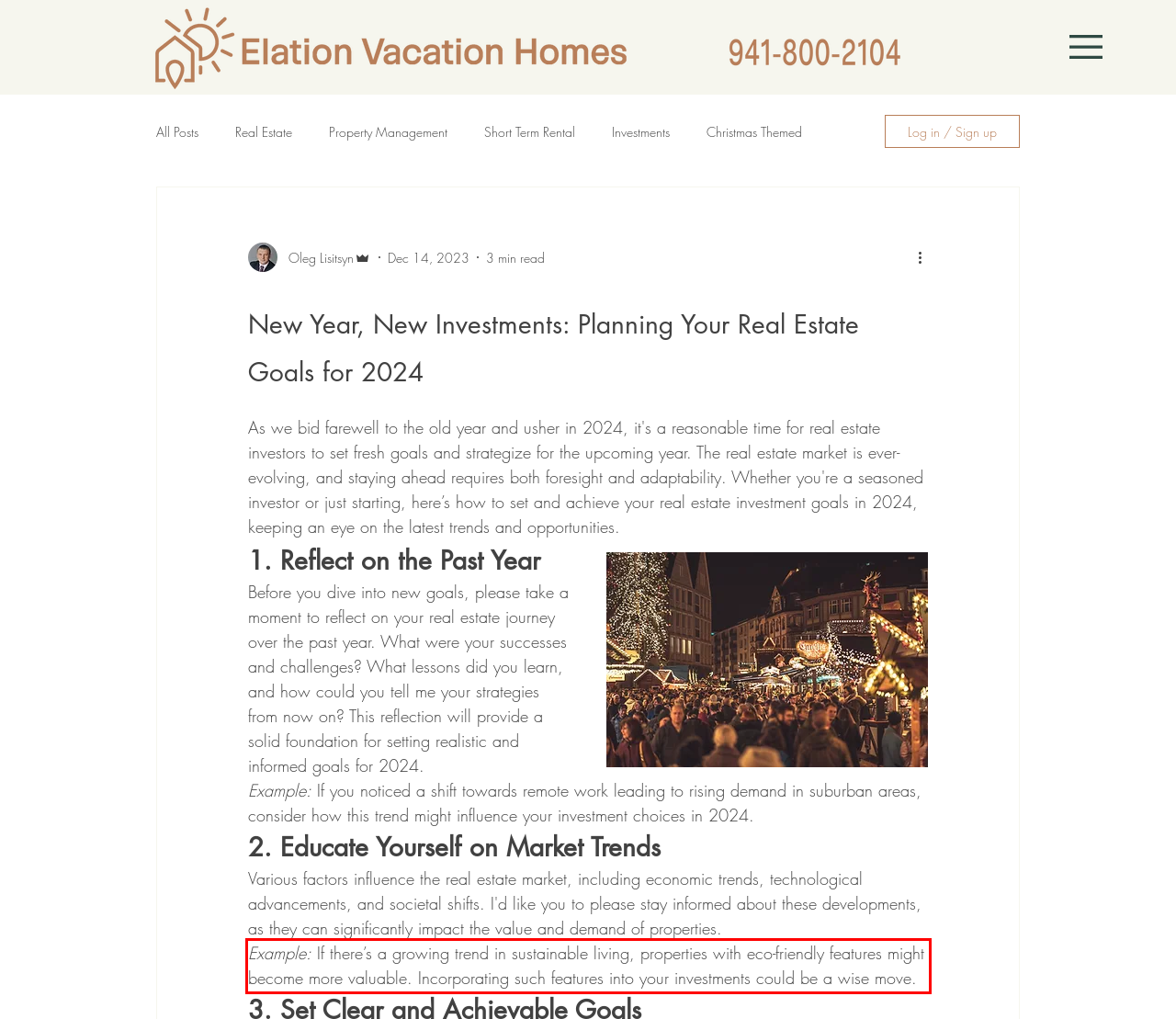You are given a screenshot of a webpage with a UI element highlighted by a red bounding box. Please perform OCR on the text content within this red bounding box.

Example: If there’s a growing trend in sustainable living, properties with eco-friendly features might become more valuable. Incorporating such features into your investments could be a wise move.